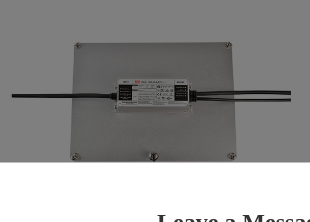Explain the image thoroughly, highlighting all key elements.

The image showcases a close-up view of the rear of a 100W Quantum Board LED grow light, featuring a sleek design and robust build. Prominently displayed in the center is the power driver, which is essential for the light's functionality. The driver features detailed specifications and indicators, ensuring proper performance and efficiency. Two black cables extend from the driver, likely serving for power connection, indicating the device's operational readiness. Below the image, there's a prompt inviting users to leave a message, suggesting an interactive aspect for inquiries or further engagement regarding the product. This context emphasizes the grow light's practical application for horticulture, highlighting its advanced technology and user-friendly interface.